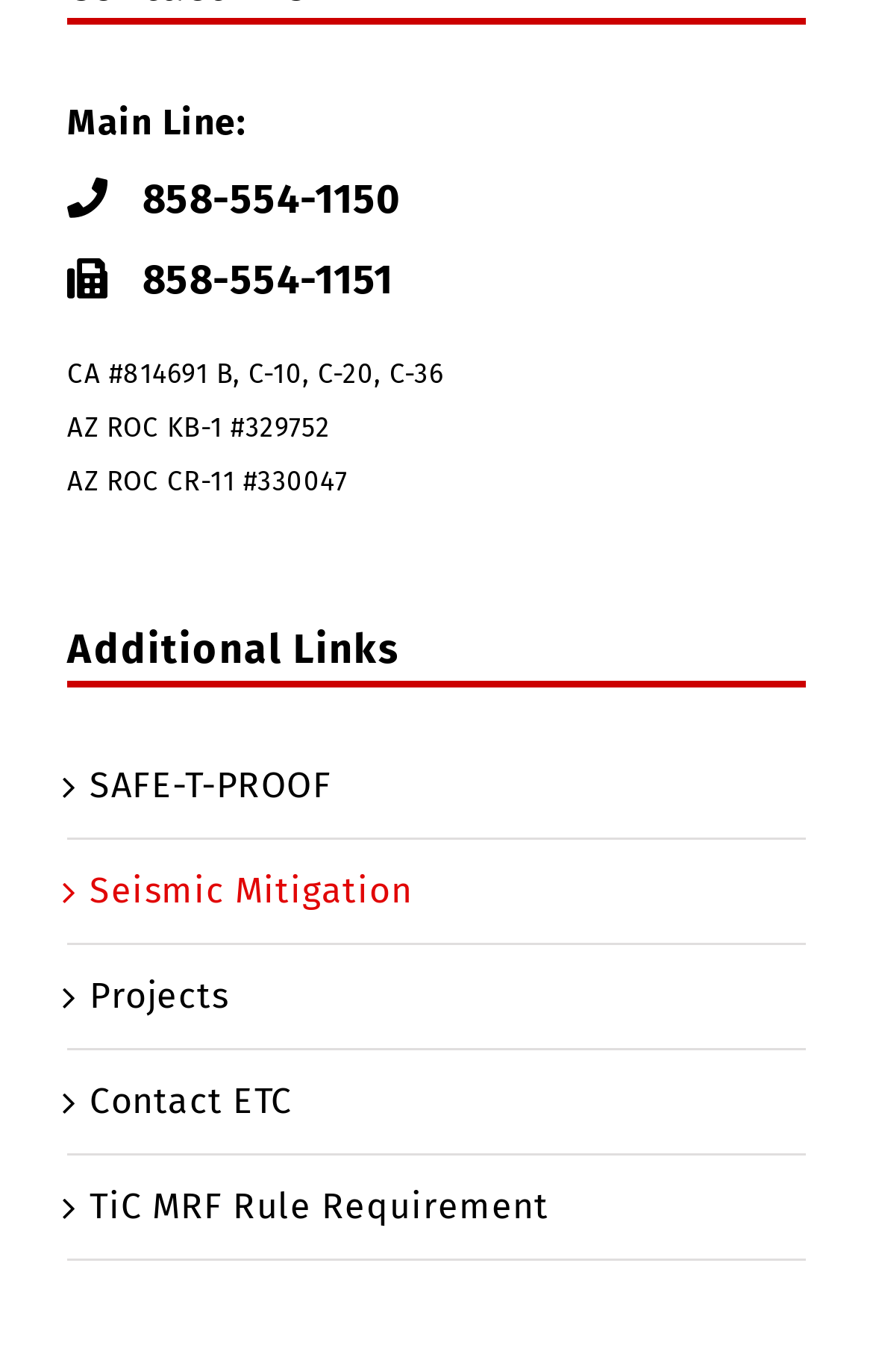Analyze the image and deliver a detailed answer to the question: What is the license number for CA?

The license number for CA can be found in the text 'CA #814691 B, C-10, C-20, C-36', which is located near the top of the webpage.